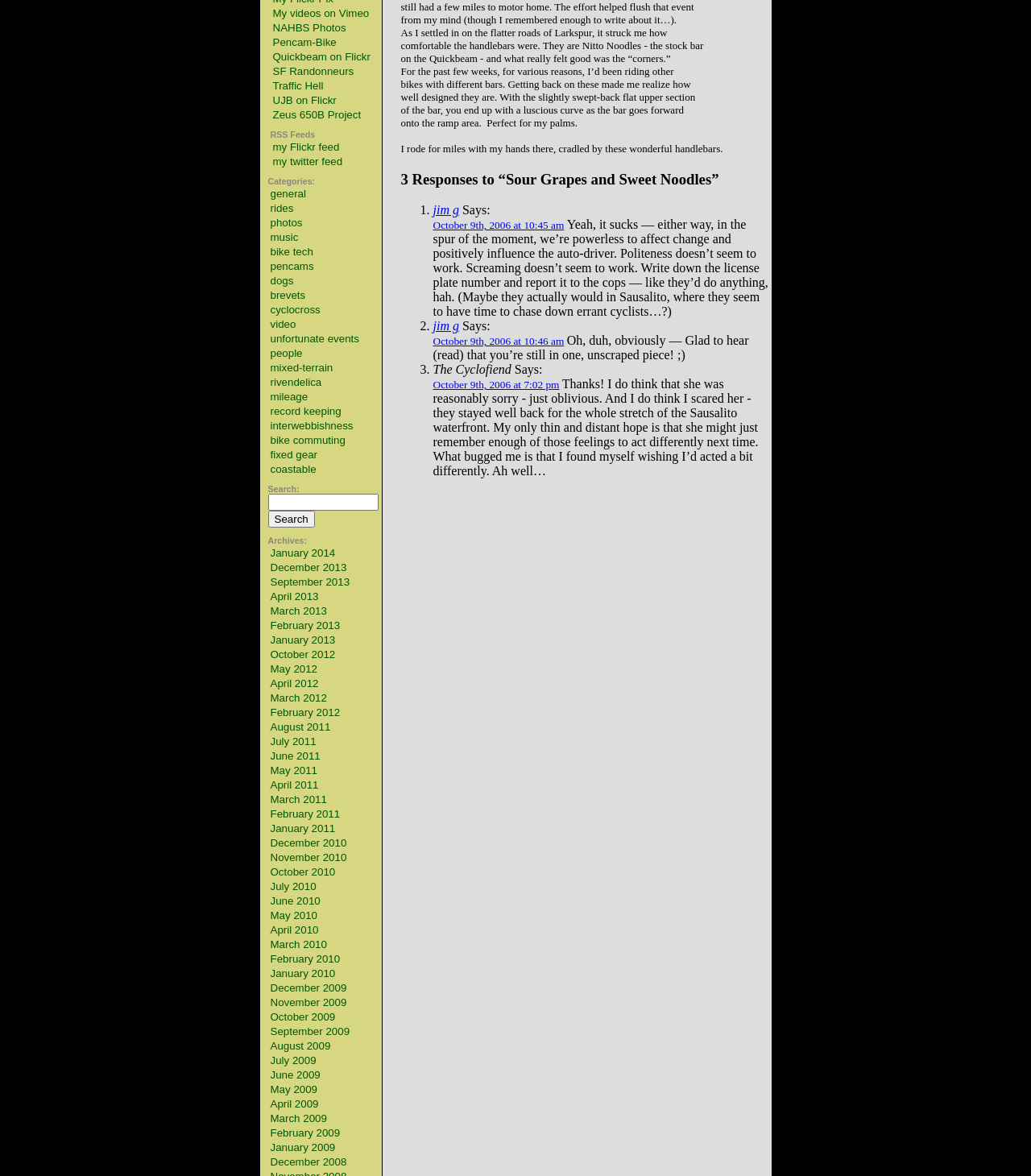Please find the bounding box coordinates of the clickable region needed to complete the following instruction: "go back to top". The bounding box coordinates must consist of four float numbers between 0 and 1, i.e., [left, top, right, bottom].

None